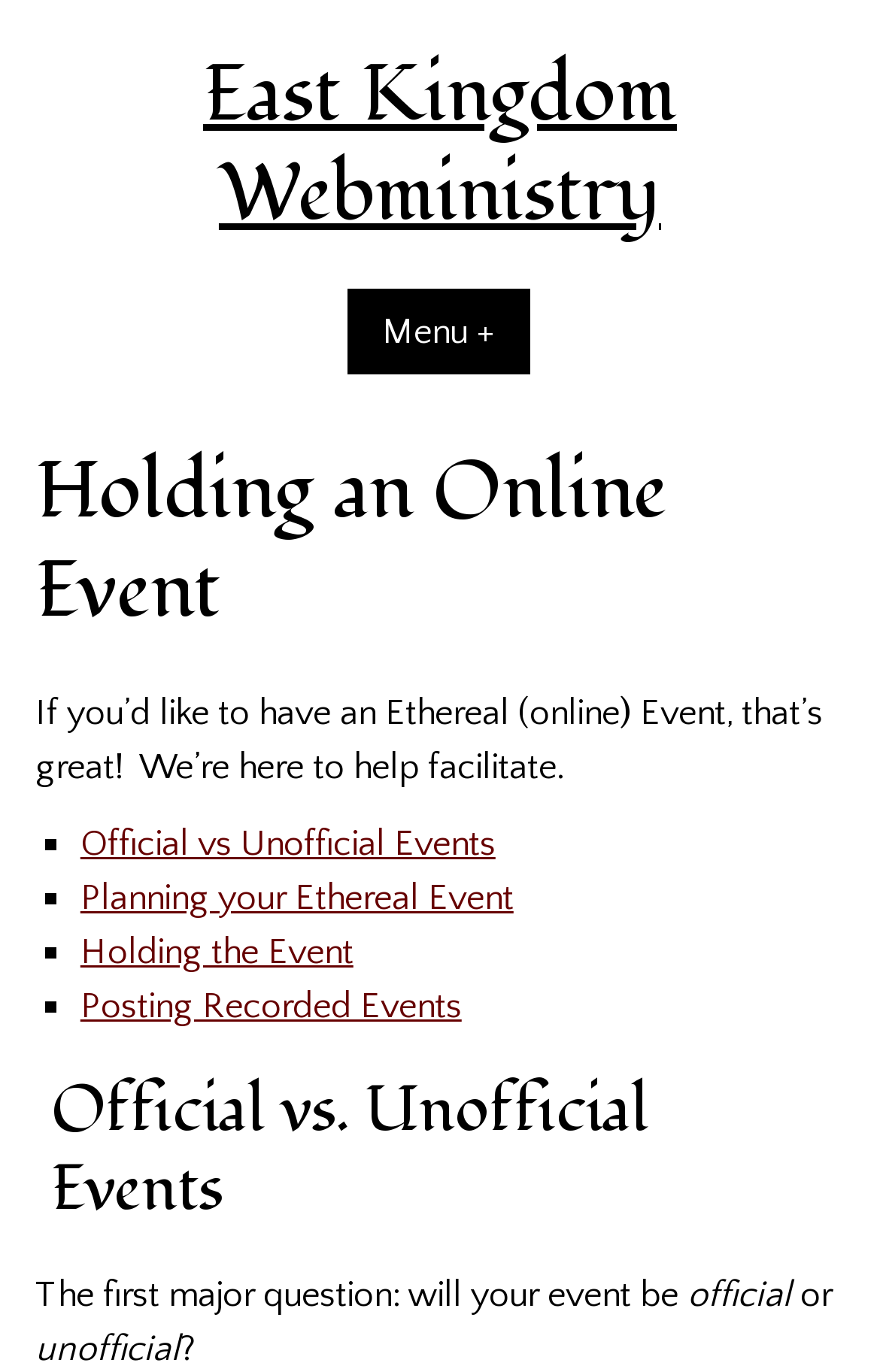Calculate the bounding box coordinates of the UI element given the description: "Official vs Unofficial Events".

[0.091, 0.6, 0.563, 0.63]